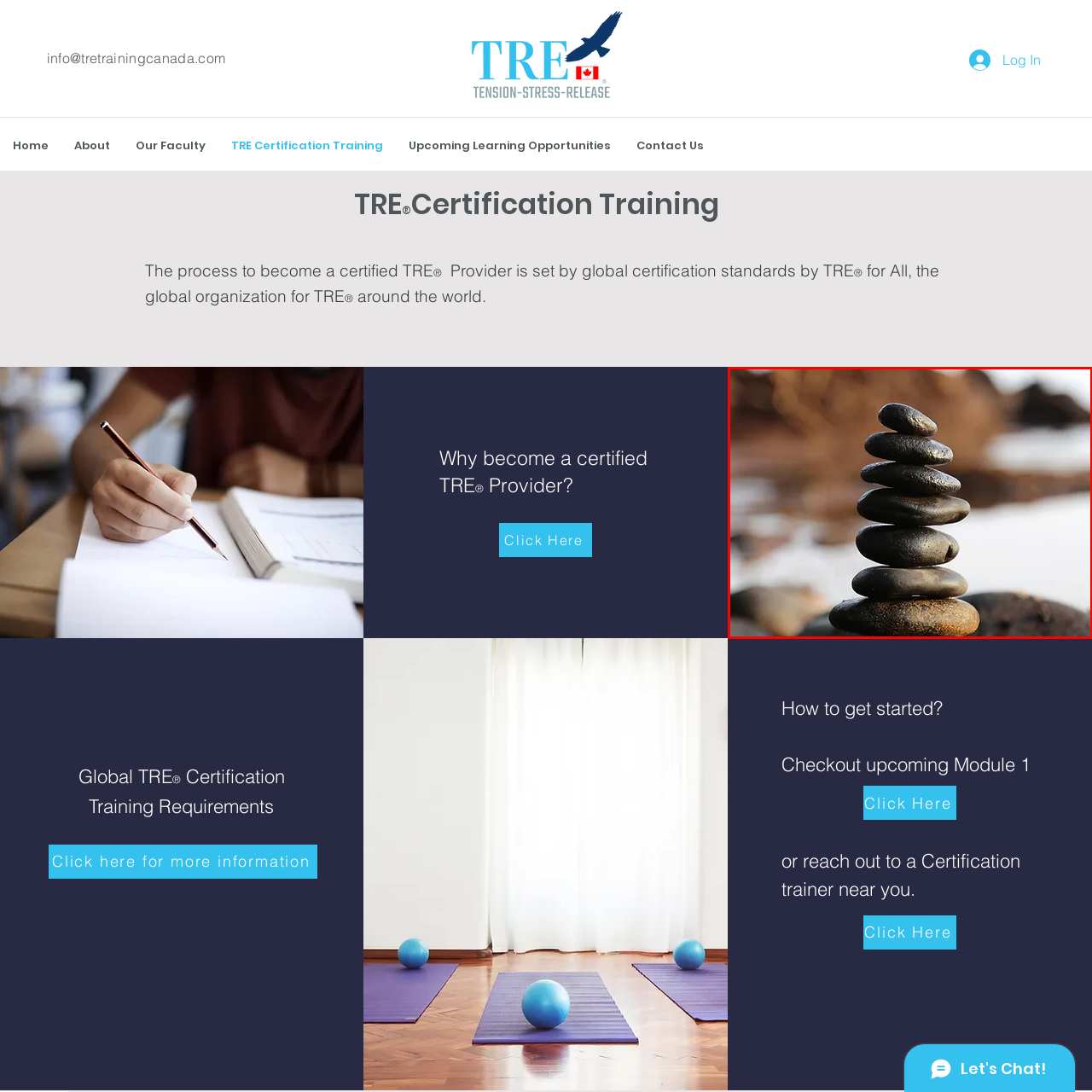Generate an in-depth caption for the image enclosed by the red boundary.

The image features a carefully balanced stack of smooth, dark stones, exemplifying tranquility and harmony with nature. Each stone, varying slightly in size and shape, contributes to the overall stability of the structure, symbolizing balance. The background showcases a blurred shoreline, enhancing the serene atmosphere. This visual representation can evoke themes of mindfulness, wellness, and the importance of grounding oneself amidst life's challenges, resonating well with the principles of the TRE Certification Training program, which focuses on emotional and physical well-being.